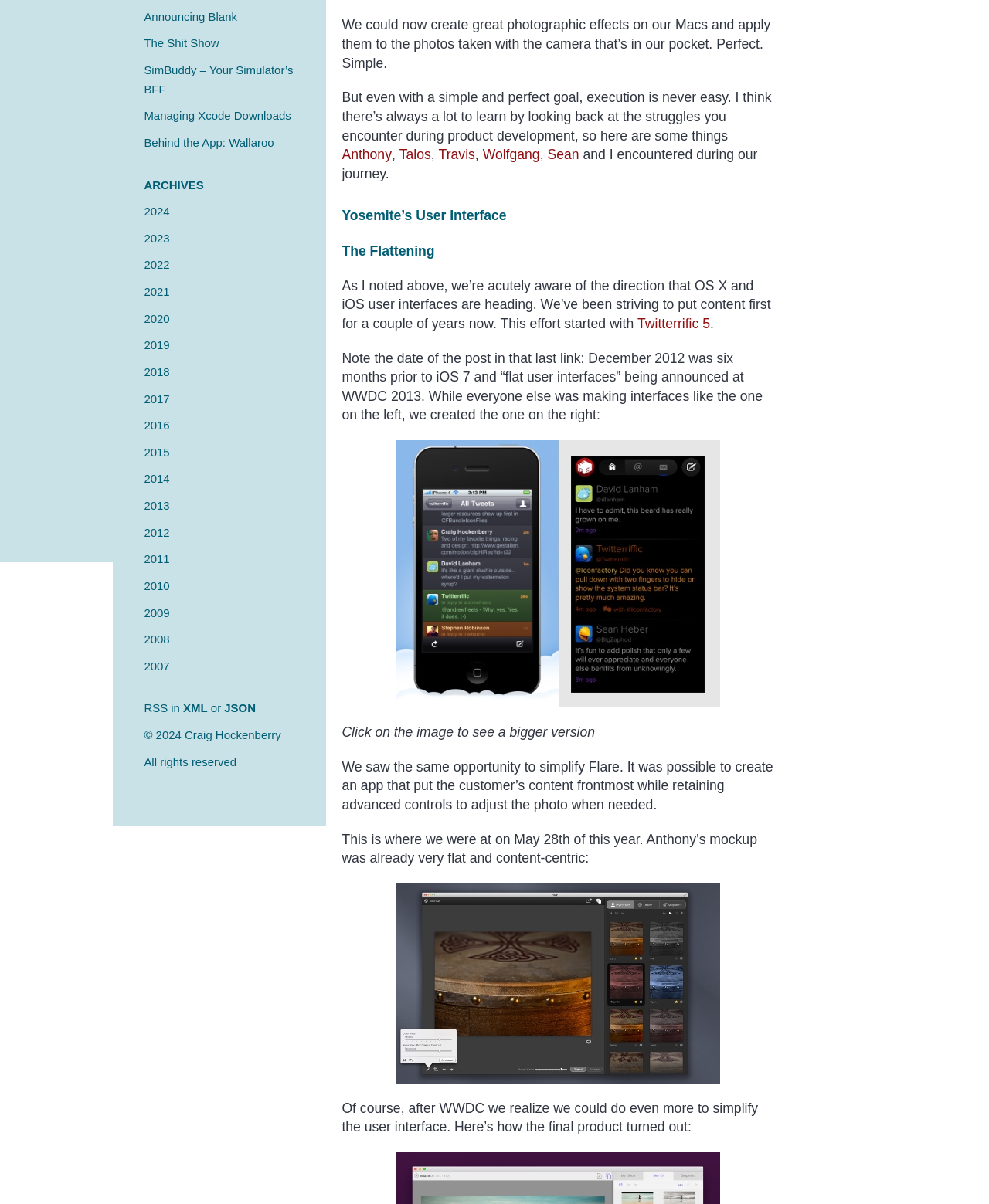Identify the bounding box coordinates for the UI element mentioned here: "Announcing Blank". Provide the coordinates as four float values between 0 and 1, i.e., [left, top, right, bottom].

[0.146, 0.008, 0.24, 0.019]